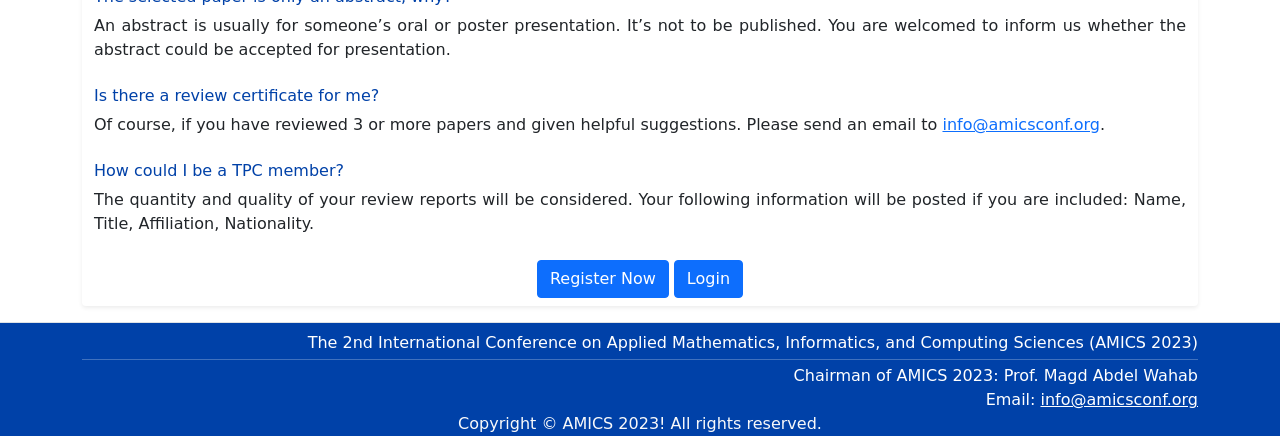Answer the following query concisely with a single word or phrase:
Who is the chairman of AMICS 2023?

Prof. Magd Abdel Wahab